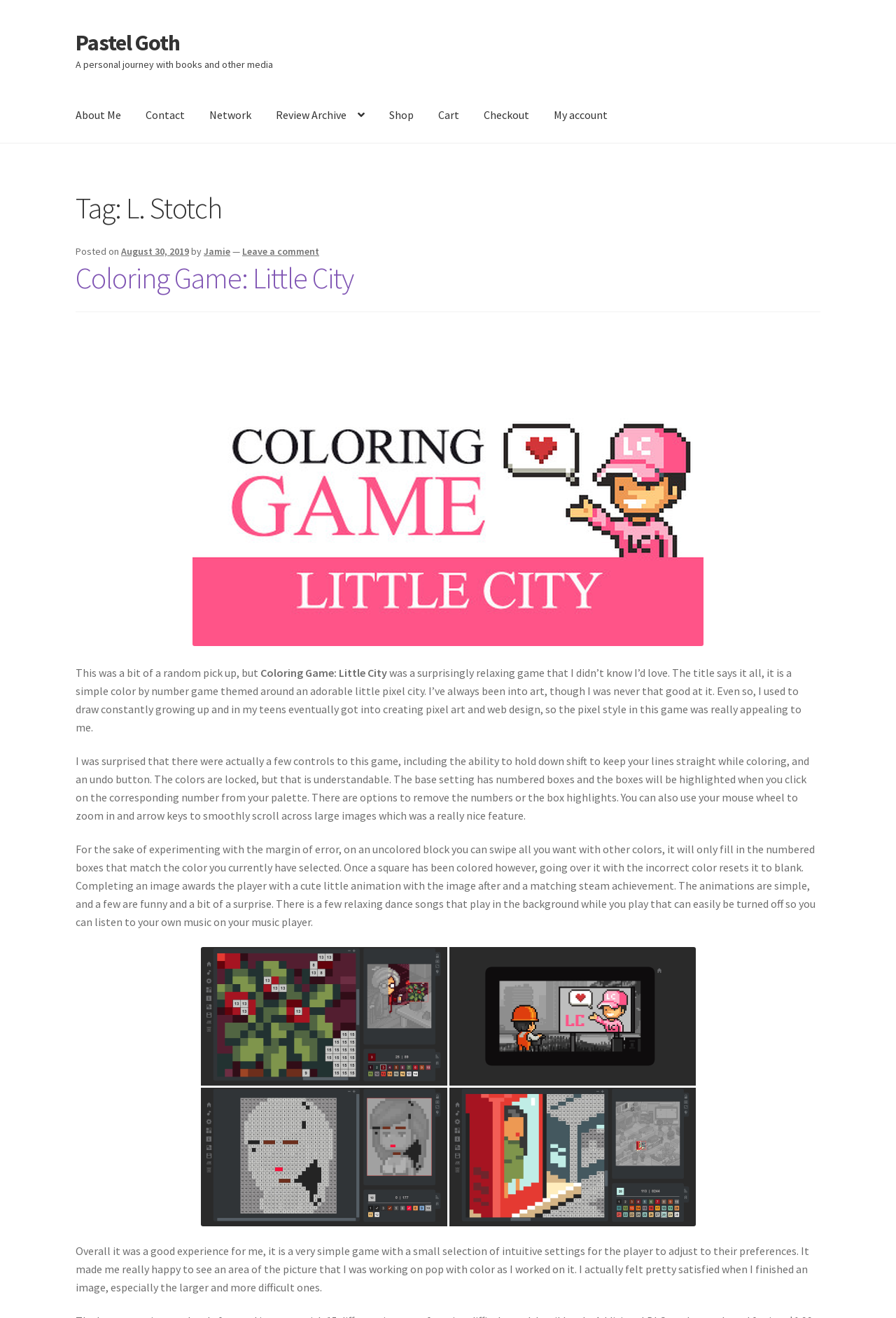Locate the bounding box coordinates of the area where you should click to accomplish the instruction: "Click on 'About Me'".

[0.072, 0.067, 0.148, 0.108]